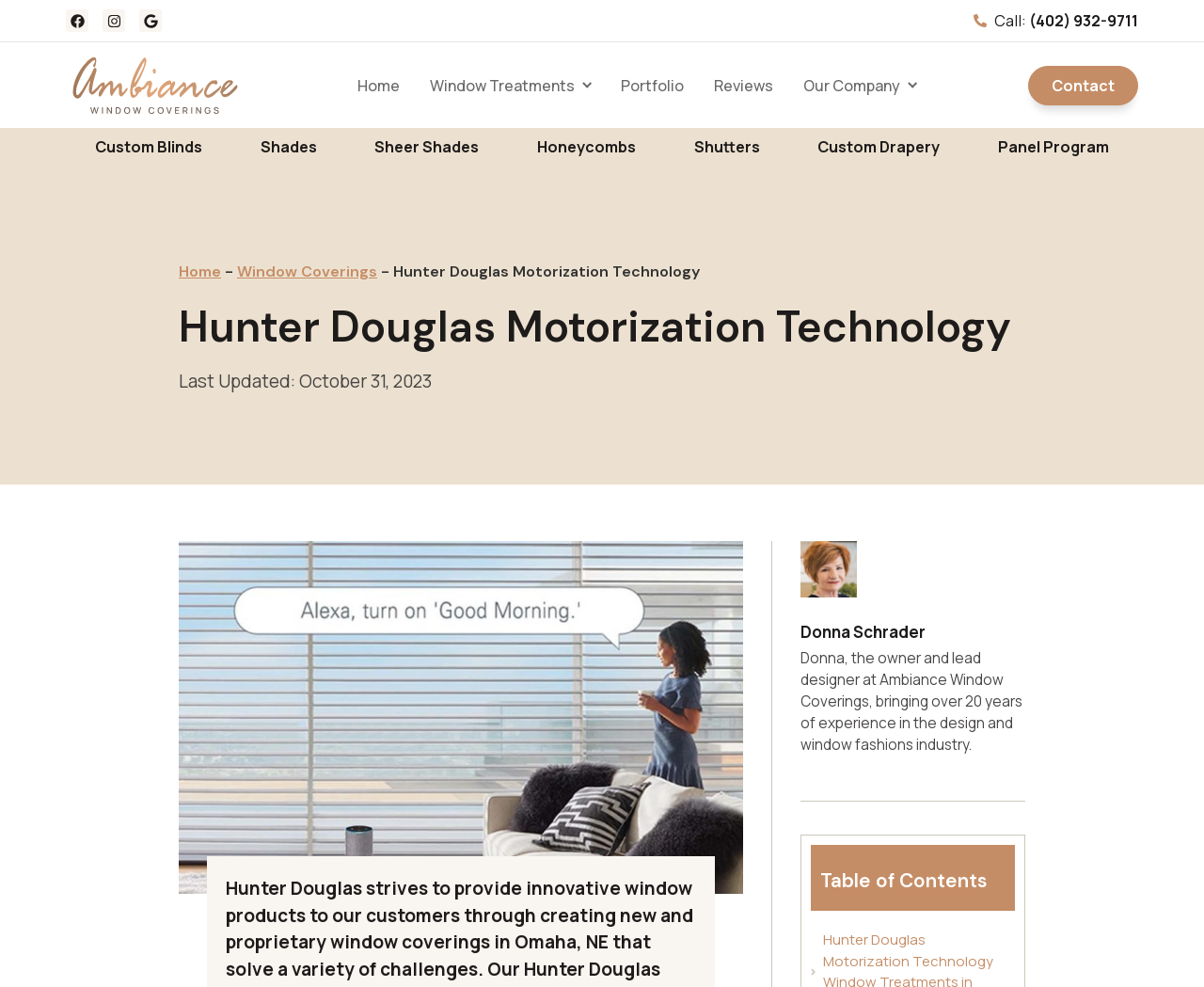With reference to the image, please provide a detailed answer to the following question: Who is the owner and lead designer of the company?

I found the owner's name by looking at the image and text below it, which describes Donna Schrader as the owner and lead designer of Ambiance Window Coverings.